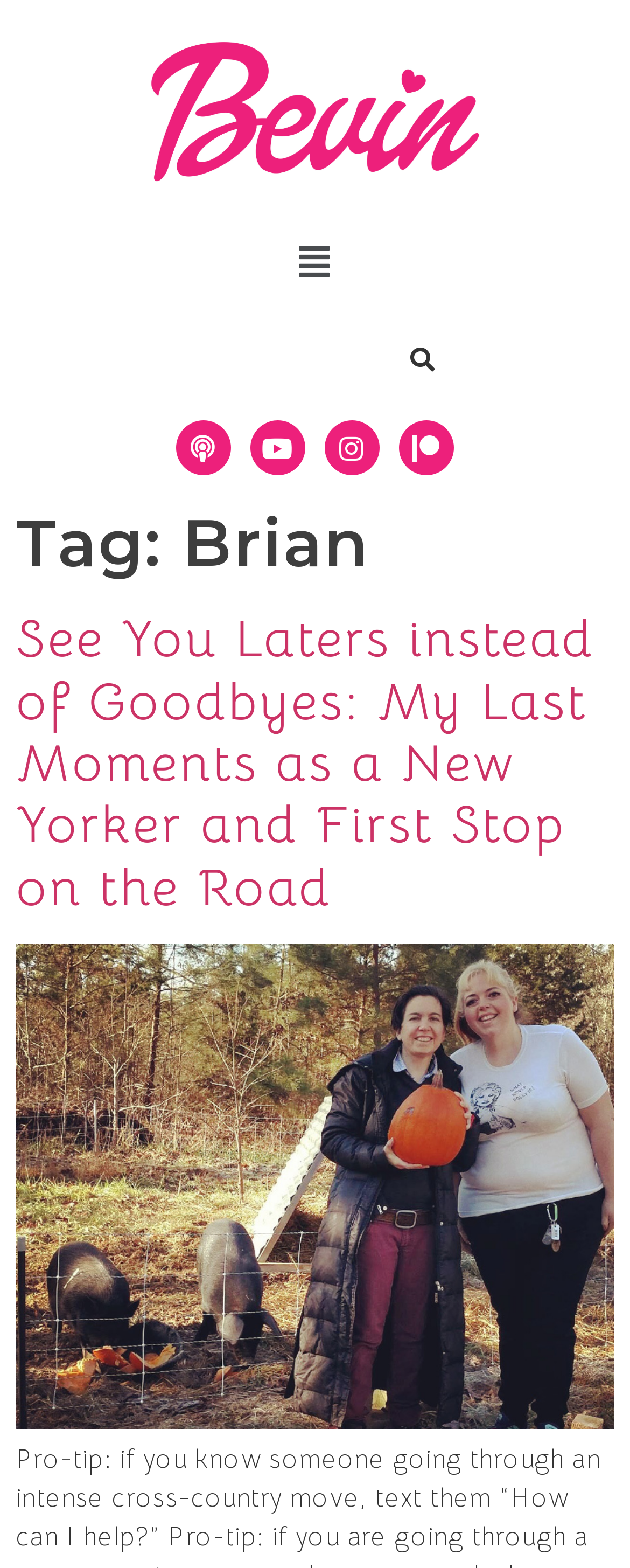What is the function of the button at the top right corner?
Using the visual information, answer the question in a single word or phrase.

Menu